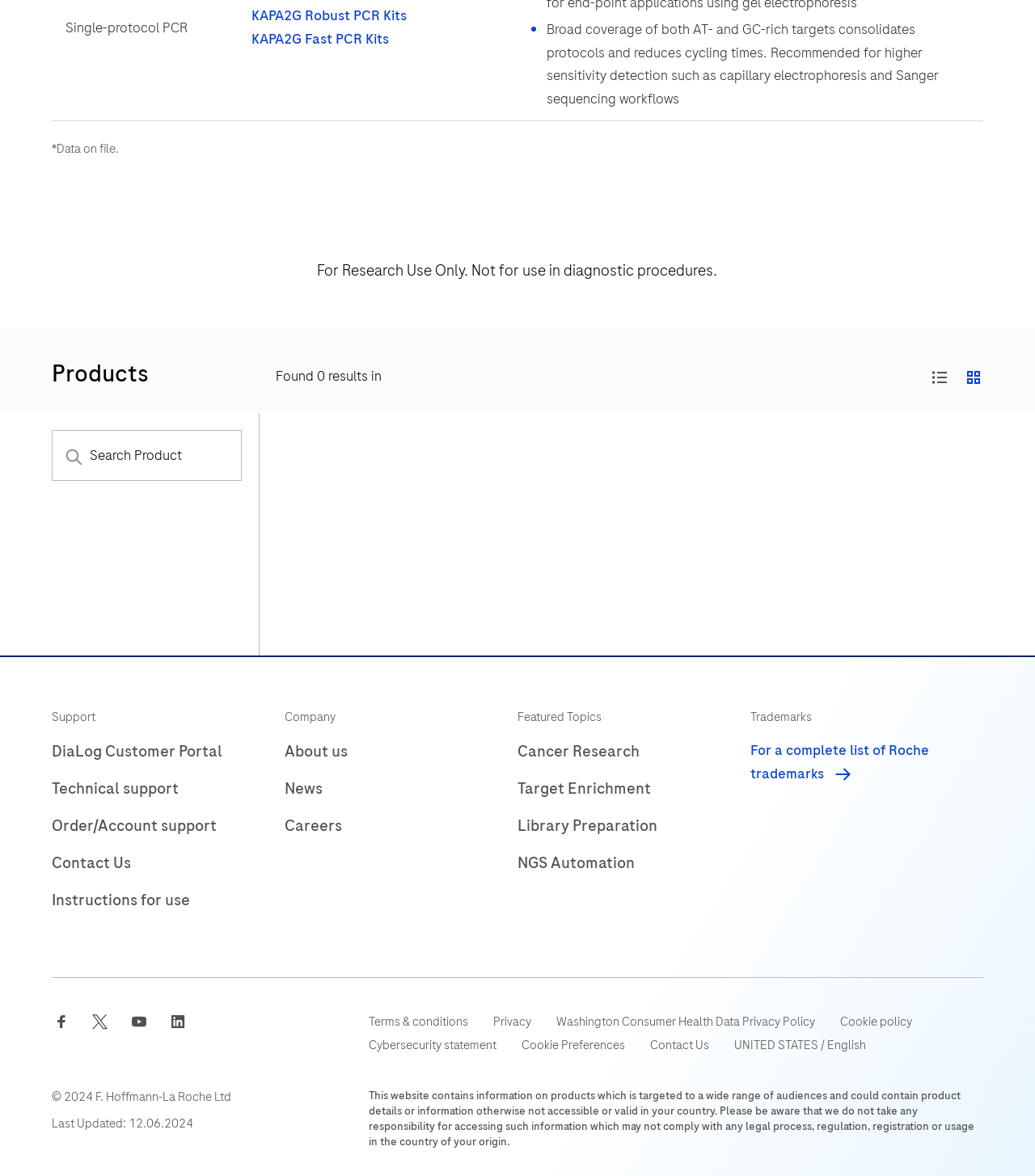Please provide a one-word or phrase answer to the question: 
What is the last updated date of the website?

12.06.2024